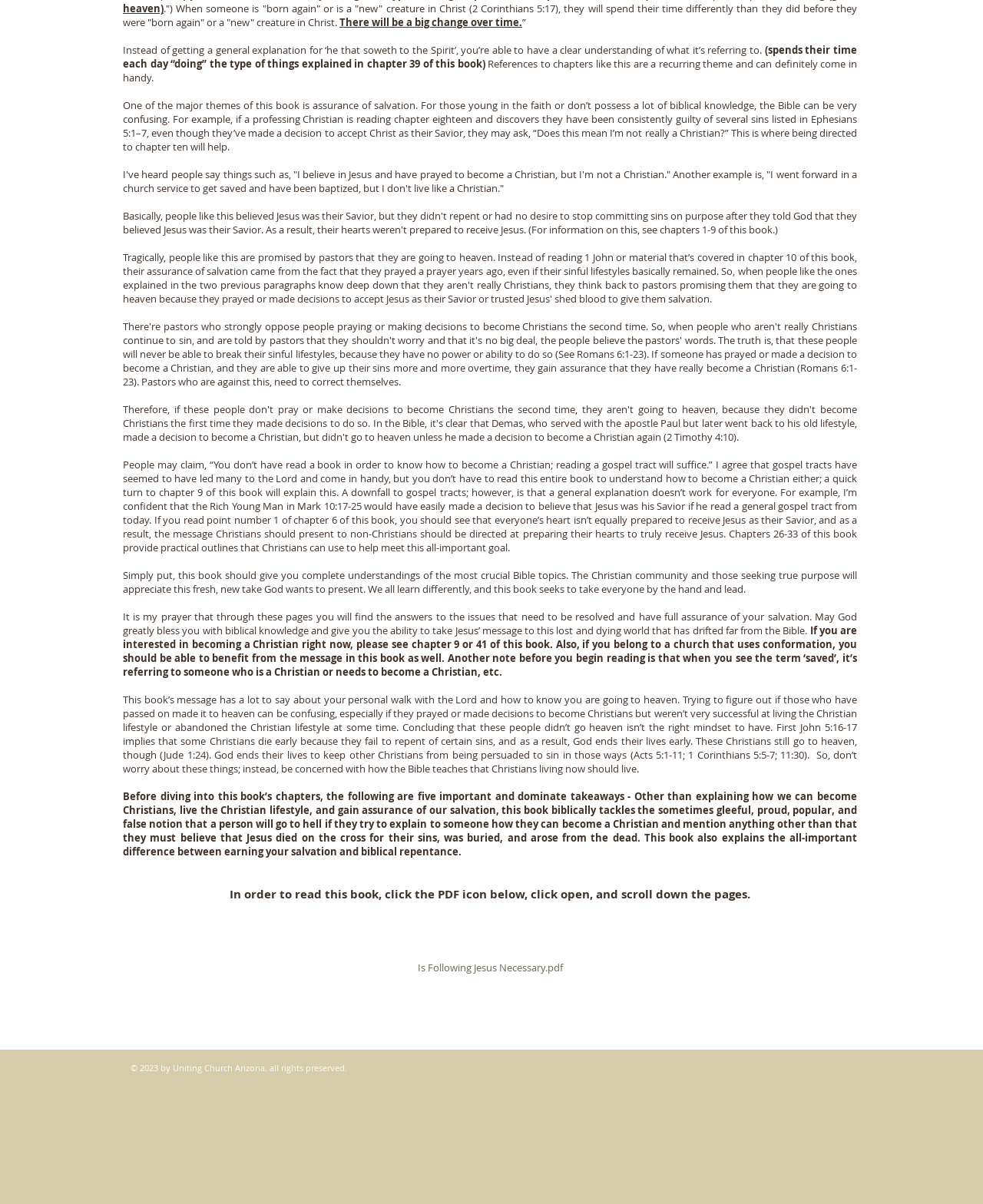Look at the image and give a detailed response to the following question: How can I read this book?

To read this book, I need to click the PDF icon below, click open, and scroll down the pages, as instructed in the text.